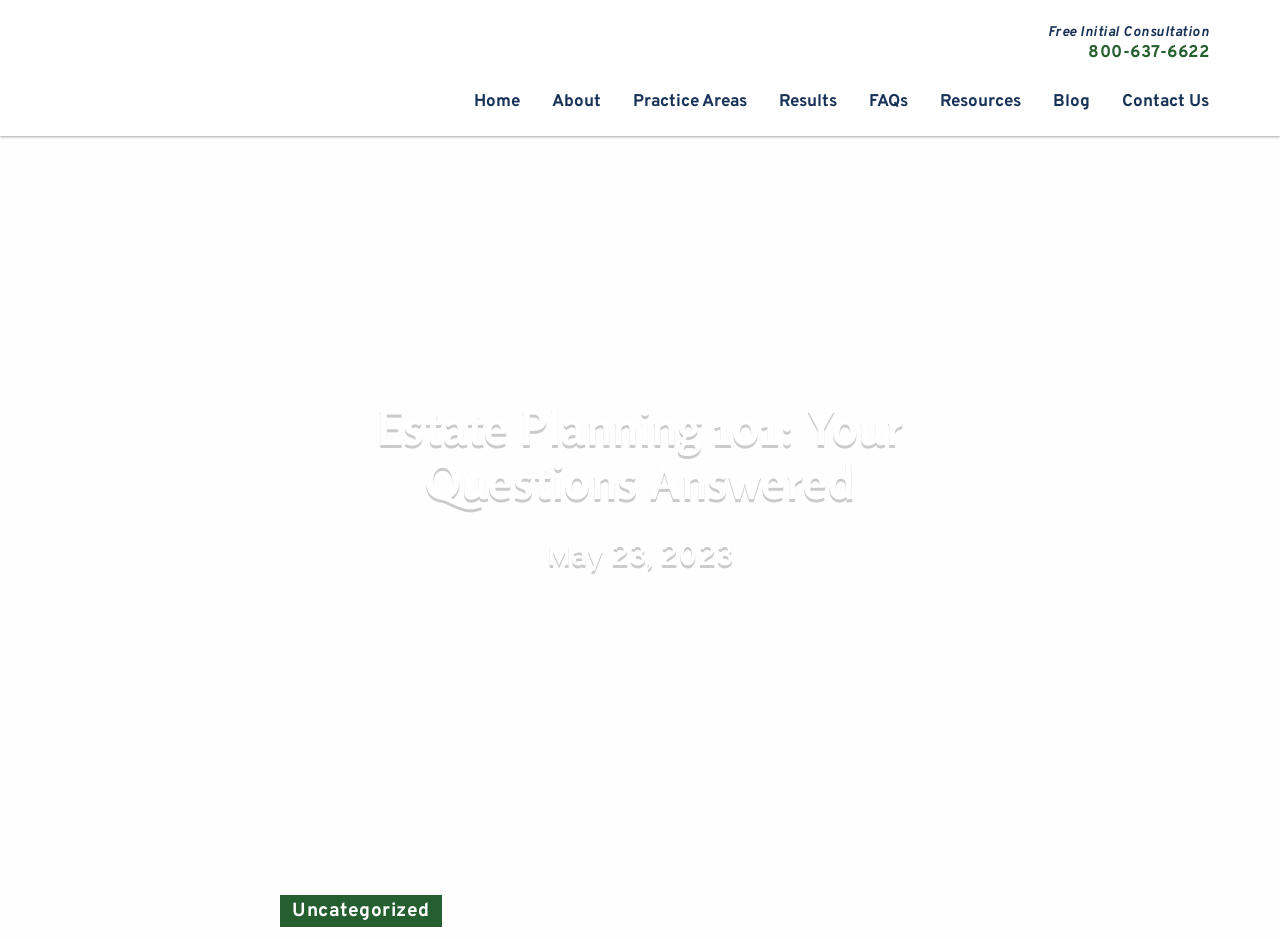Please identify the bounding box coordinates of the element's region that I should click in order to complete the following instruction: "Click on the '2024’s Toolbox Essentials: 49 Different Types of Tools & Their Application' link". The bounding box coordinates consist of four float numbers between 0 and 1, i.e., [left, top, right, bottom].

None